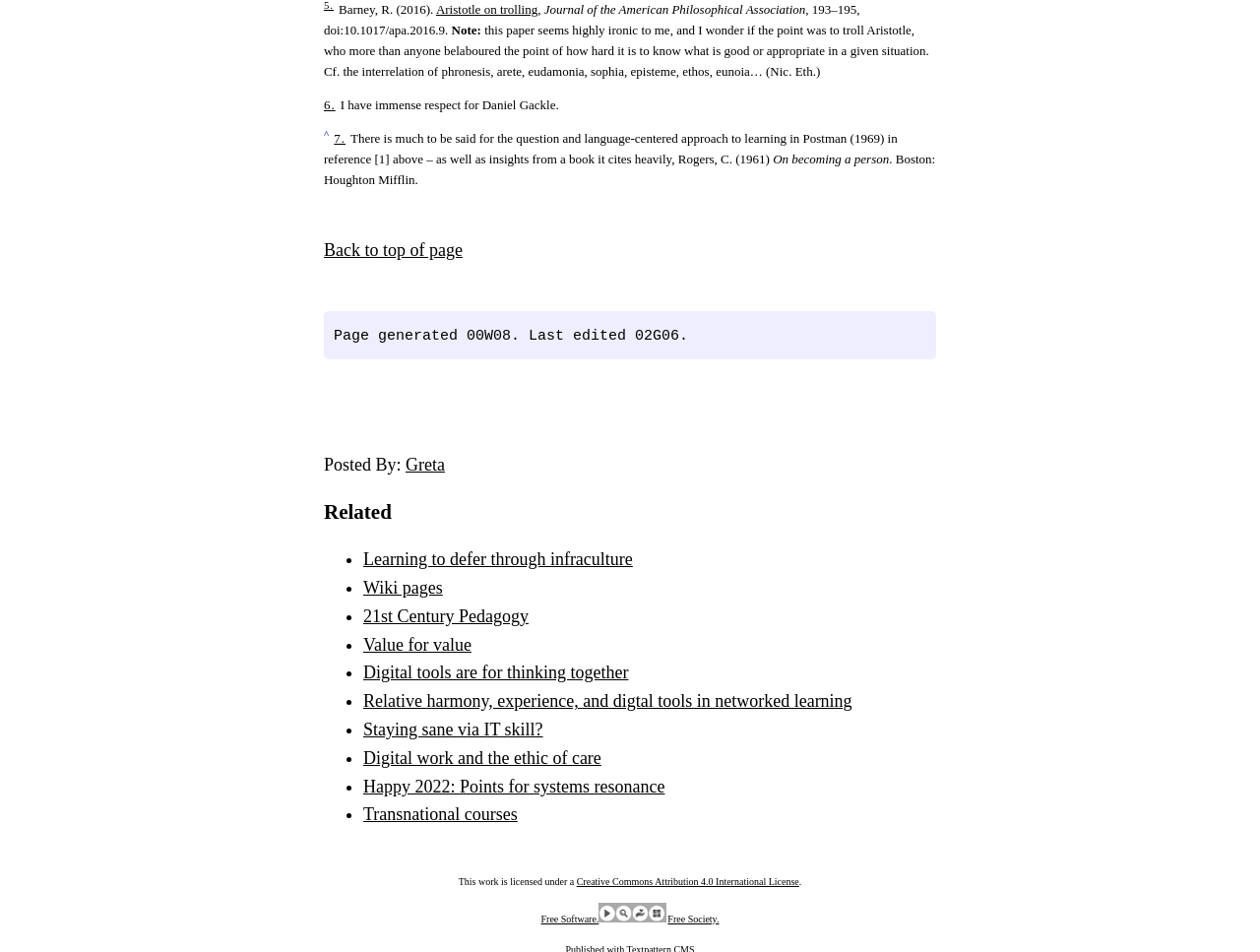Highlight the bounding box coordinates of the element that should be clicked to carry out the following instruction: "Go back to top of page". The coordinates must be given as four float numbers ranging from 0 to 1, i.e., [left, top, right, bottom].

[0.257, 0.252, 0.367, 0.273]